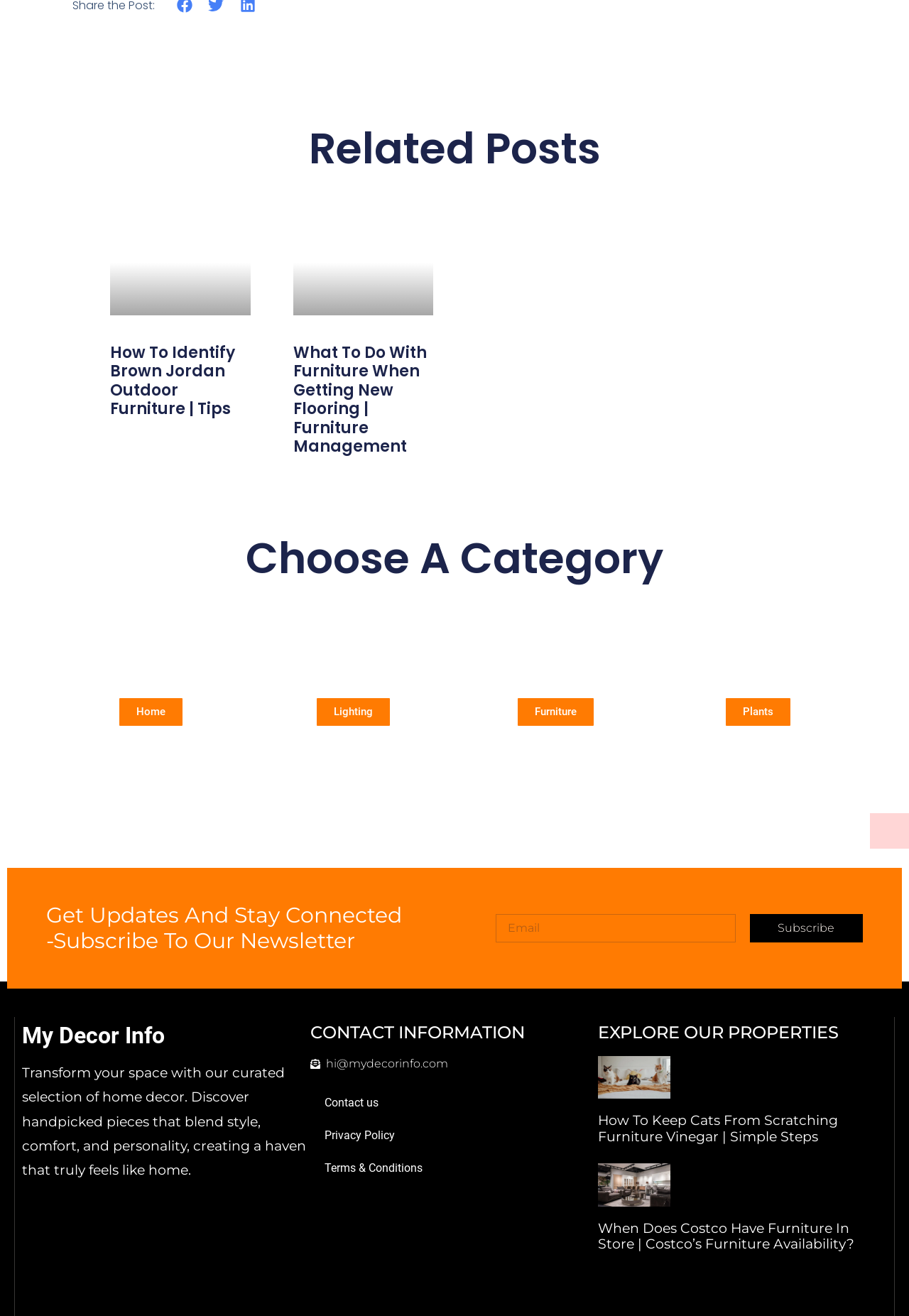Respond to the question below with a single word or phrase:
How many articles are there in the 'EXPLORE OUR PROPERTIES' section?

2